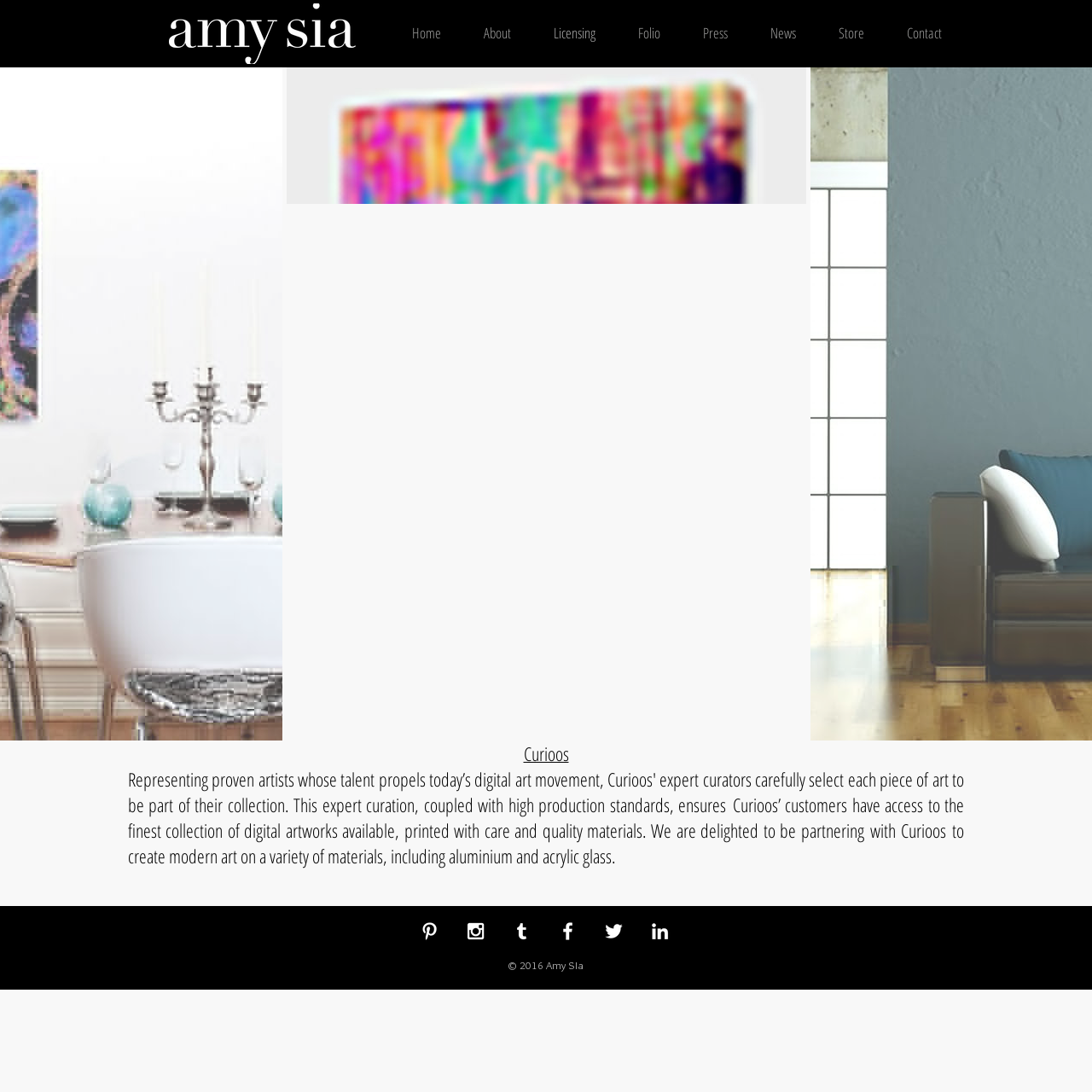Find and specify the bounding box coordinates that correspond to the clickable region for the instruction: "Create a new account".

None